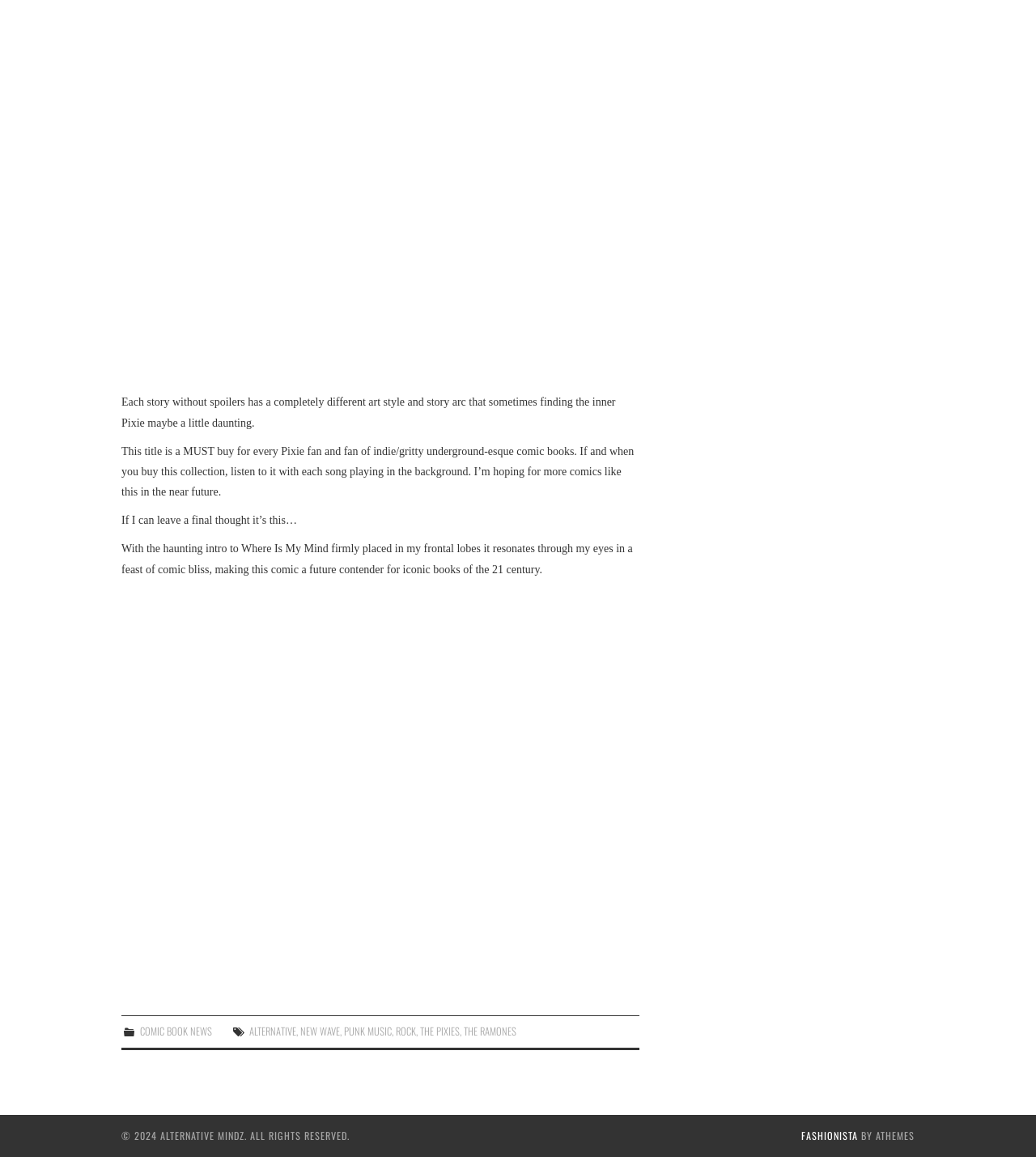What is the name of the website's theme?
Carefully examine the image and provide a detailed answer to the question.

At the bottom of the page, I found a link element with the content 'FASHIONISTA'. This is likely the name of the website's theme.